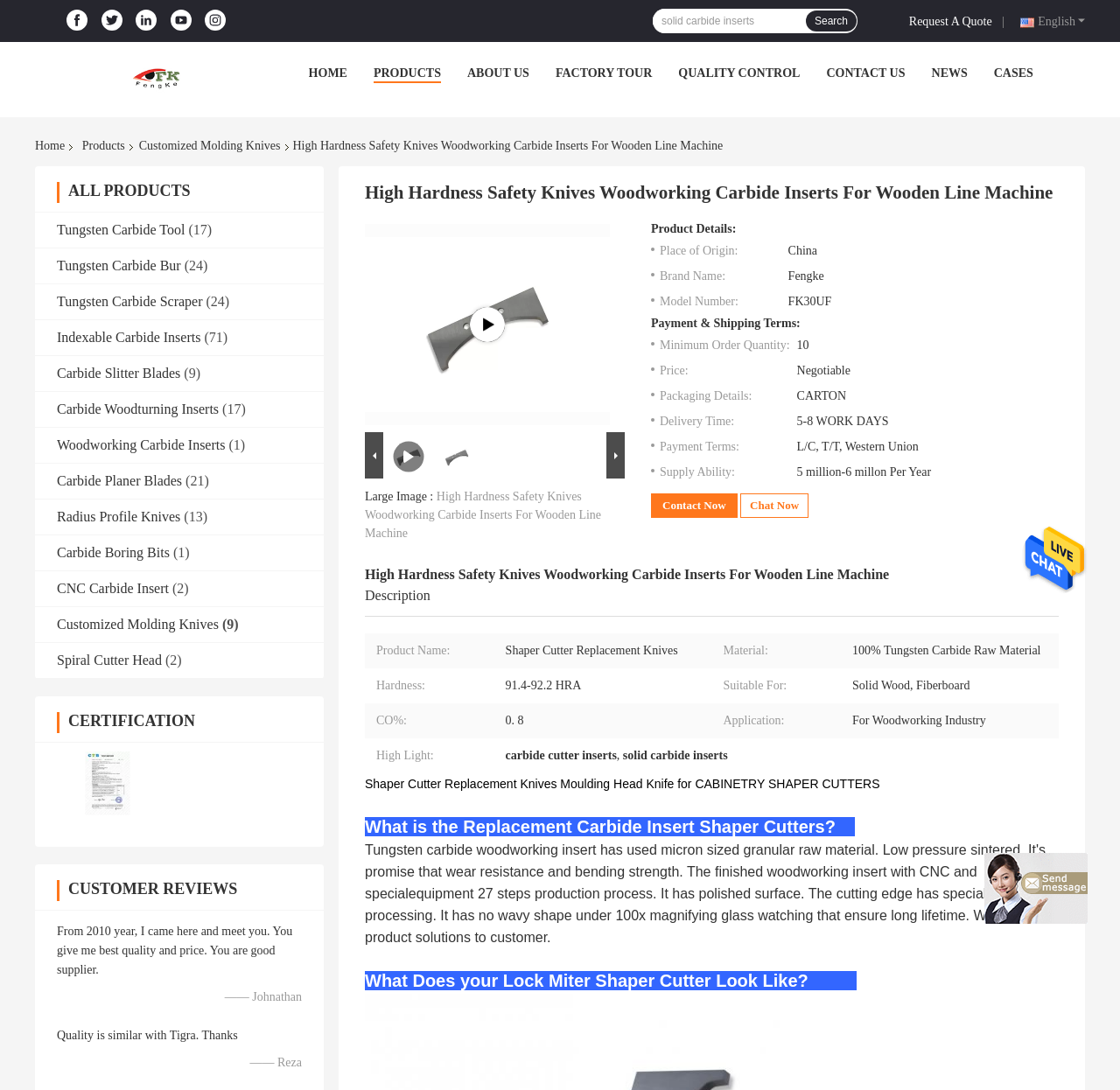Specify the bounding box coordinates of the element's area that should be clicked to execute the given instruction: "View all products". The coordinates should be four float numbers between 0 and 1, i.e., [left, top, right, bottom].

[0.061, 0.167, 0.17, 0.183]